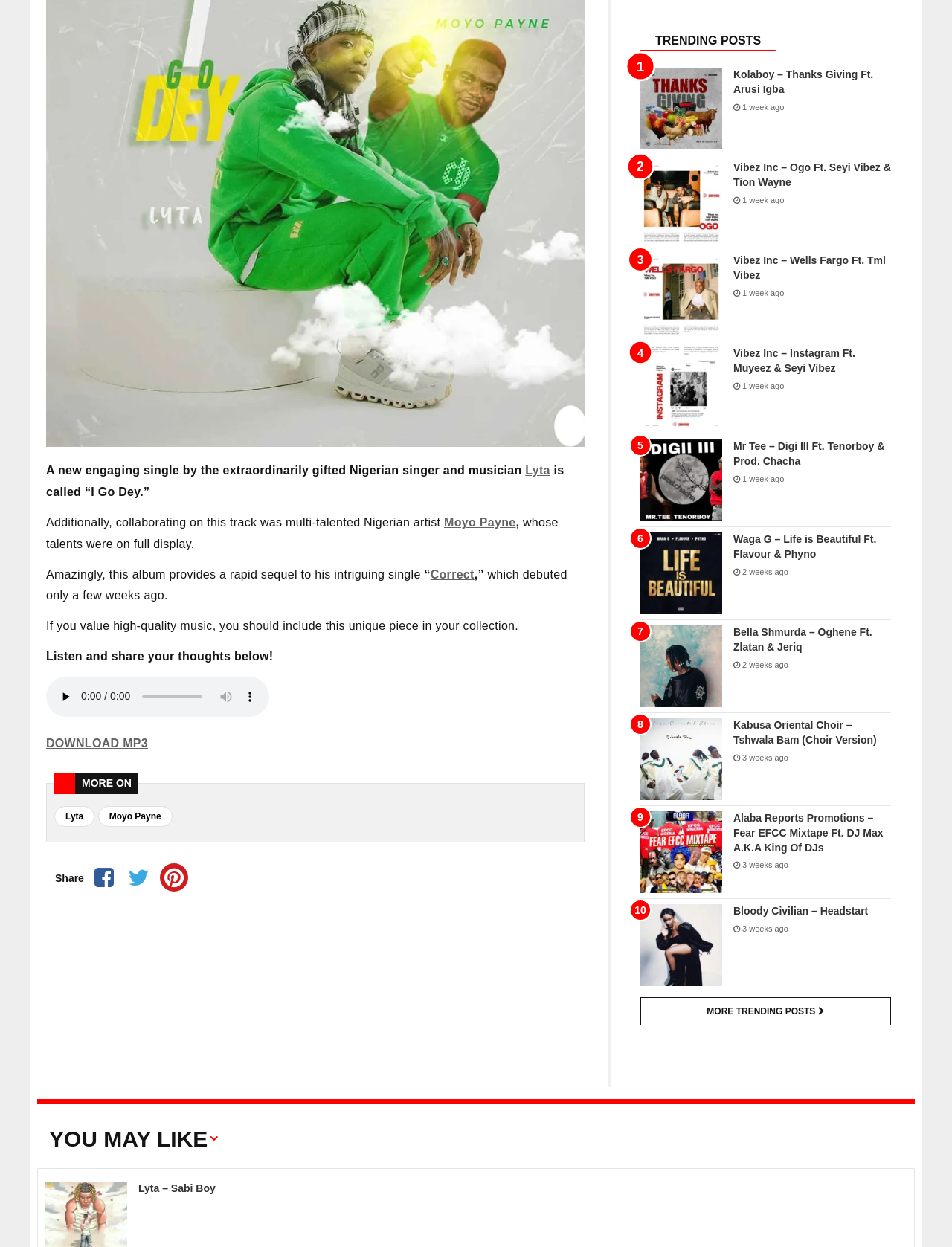Locate the bounding box for the described UI element: "Lyta". Ensure the coordinates are four float numbers between 0 and 1, formatted as [left, top, right, bottom].

[0.057, 0.647, 0.099, 0.663]